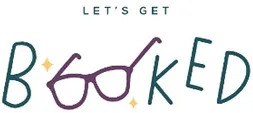What is the purpose of the logo?
Please respond to the question with a detailed and well-explained answer.

The logo is designed to be modern and engaging, which suggests that its purpose is to attract a specific audience, namely writers and authors, who are seeking book editing services.